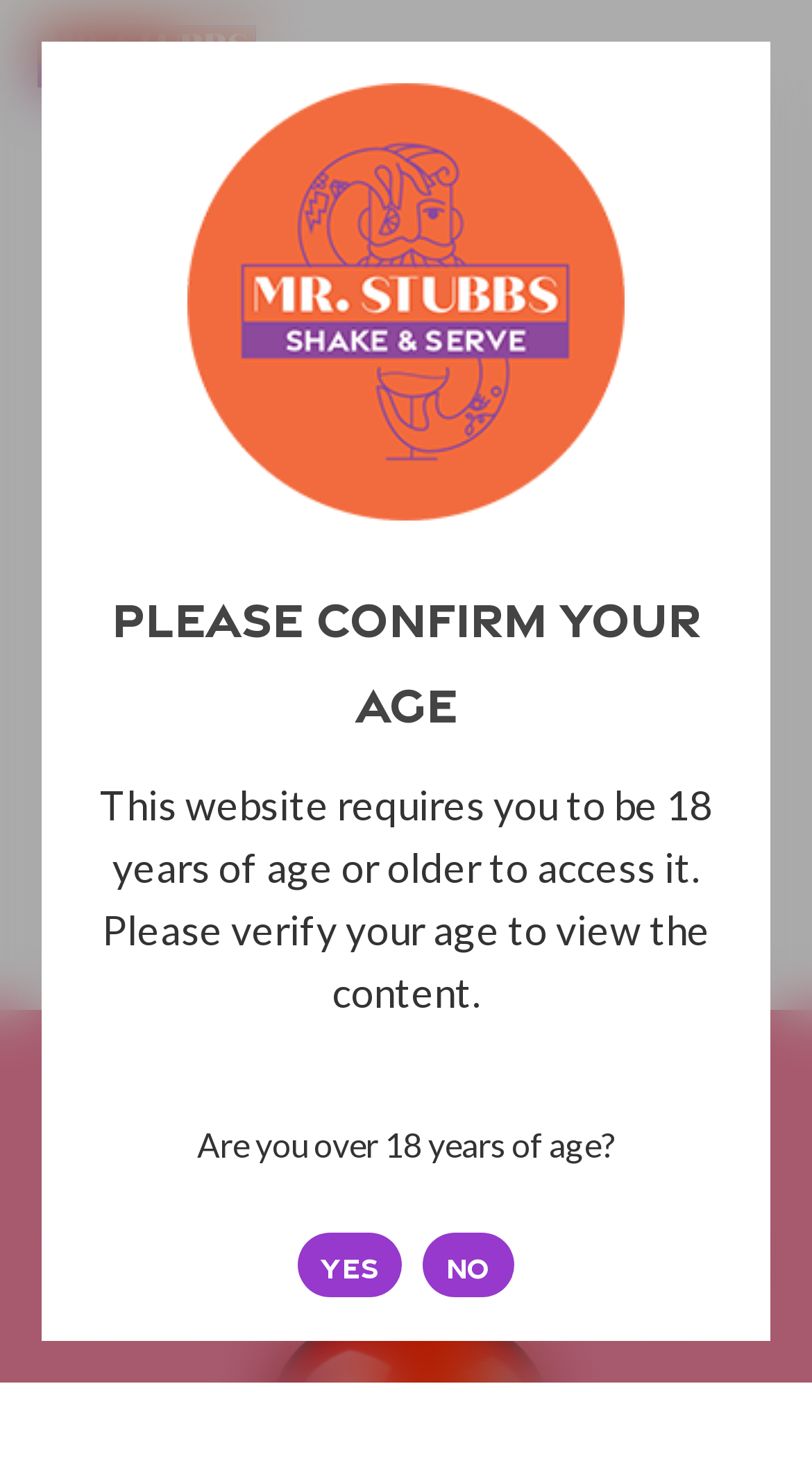What is the name of the cocktail that inspired Mr. Stubbs' creation?
Could you answer the question in a detailed manner, providing as much information as possible?

The webpage states that Mr. Stubbs has crafted a classic cosmo that will impress even your fancy friends, which implies that the inspiration is the Cosmopolitan cocktail.